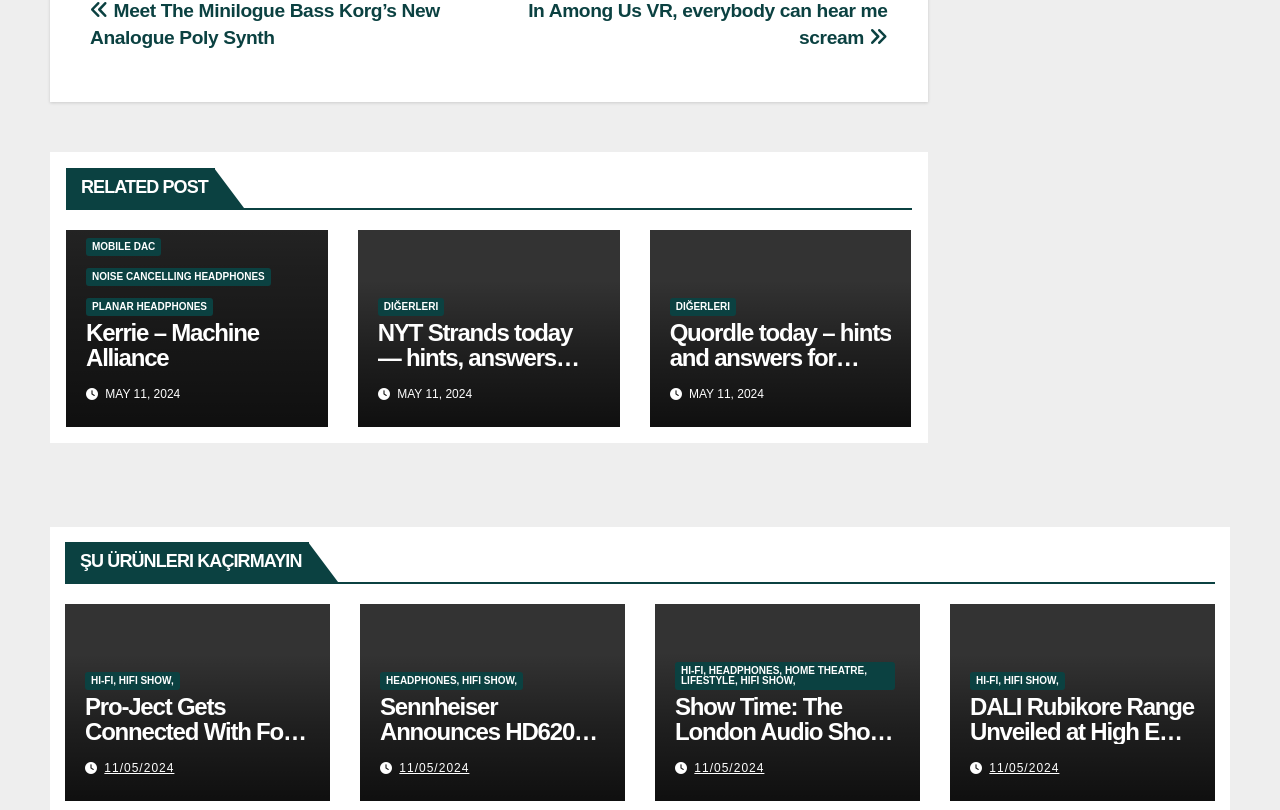Please specify the bounding box coordinates of the clickable section necessary to execute the following command: "View 'Pro-Ject Gets Connected With Four New Cables'".

[0.066, 0.856, 0.24, 0.951]